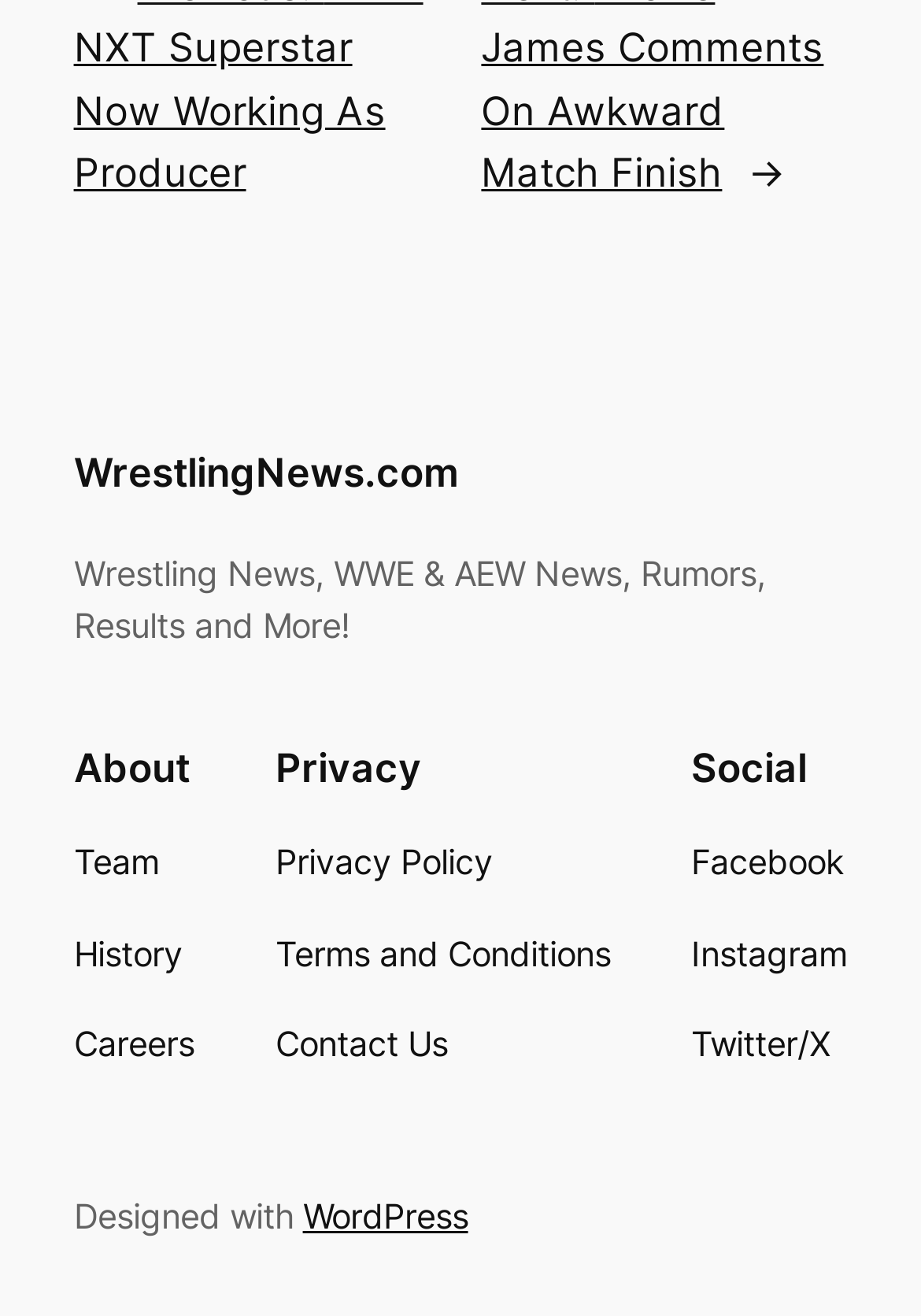What is the platform used to design the website?
Please look at the screenshot and answer using one word or phrase.

WordPress